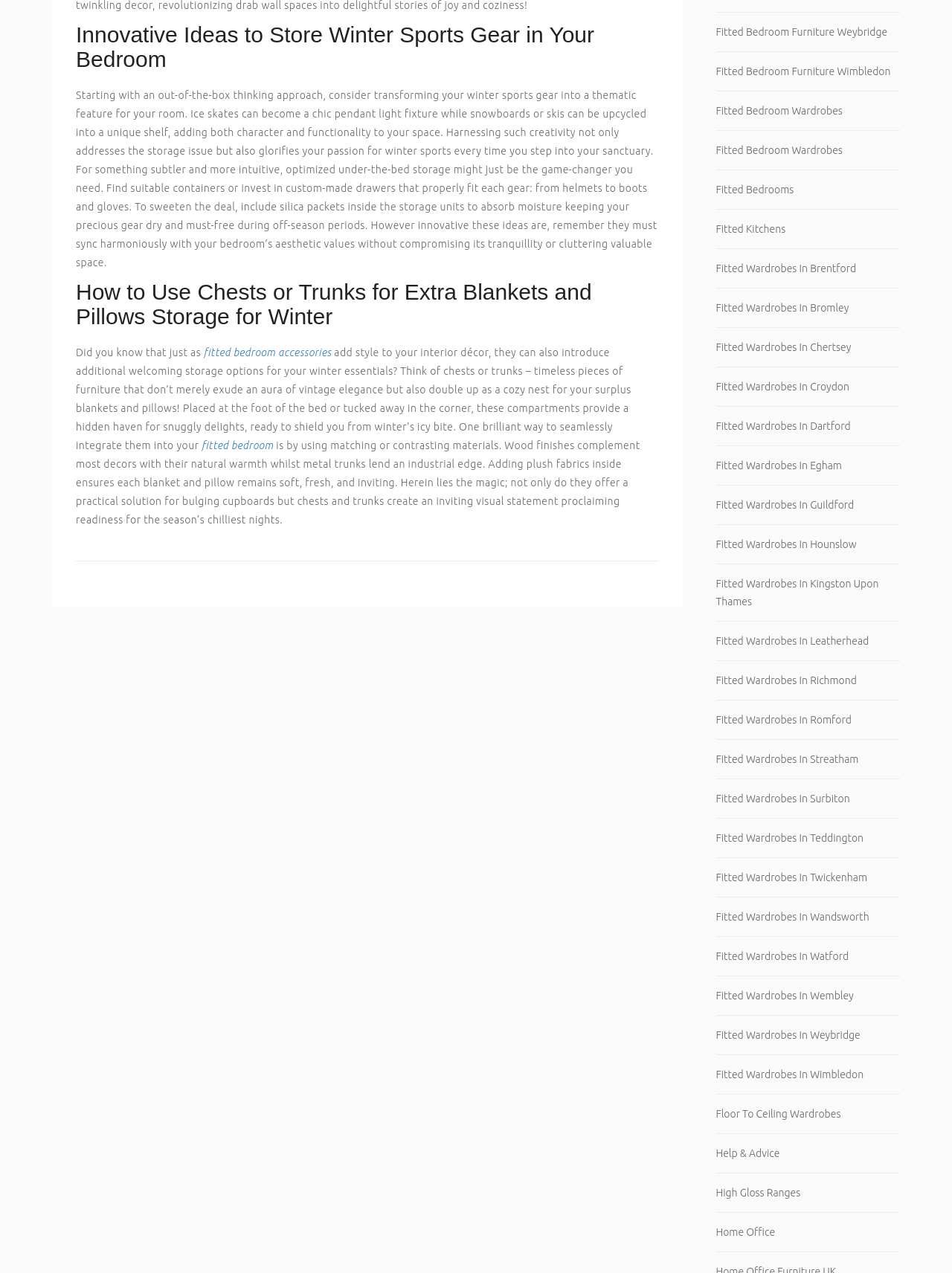Locate the bounding box coordinates of the clickable region to complete the following instruction: "Explore fitted bedroom furniture options in Wimbledon."

[0.752, 0.041, 0.945, 0.072]